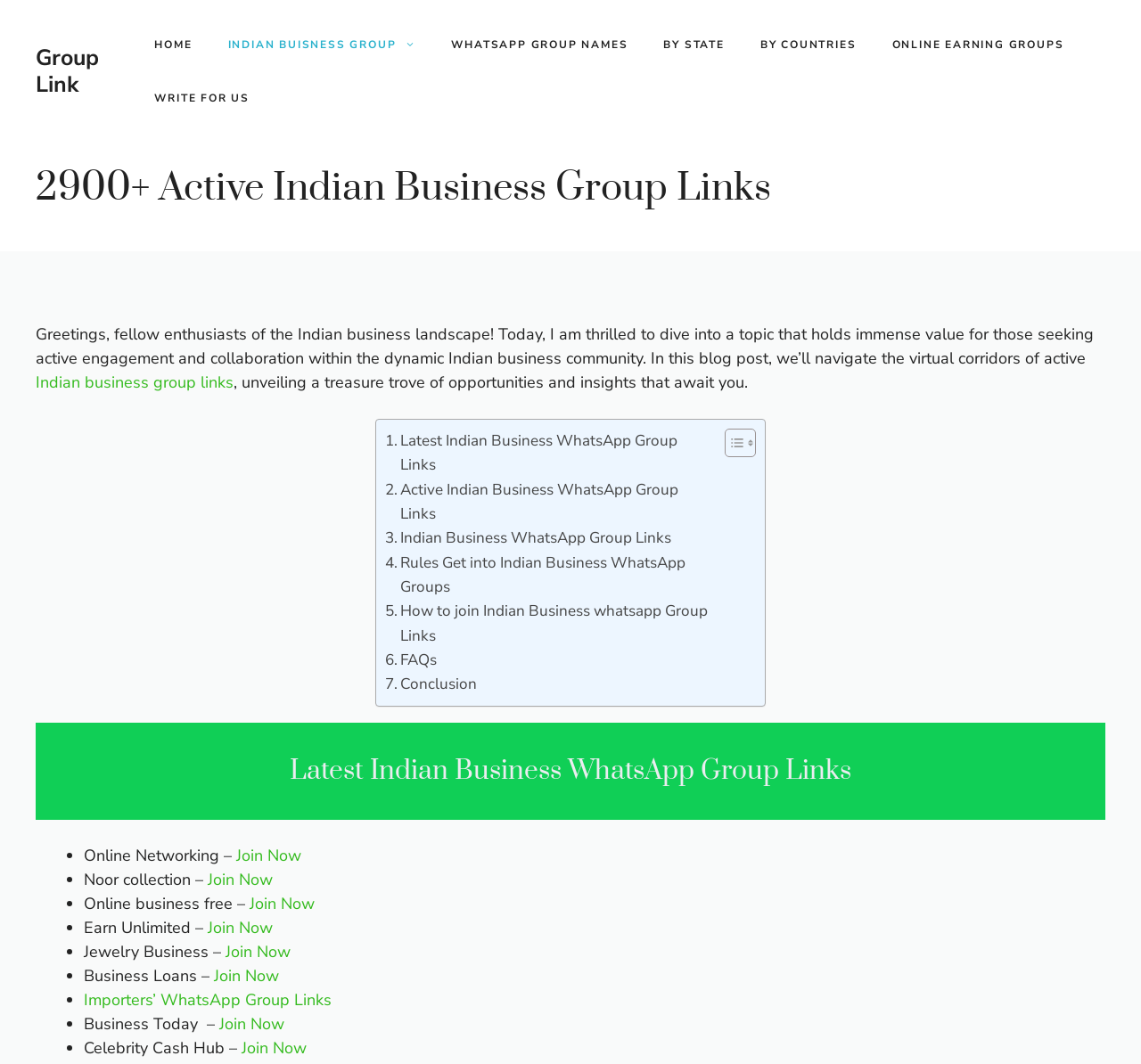What type of groups can be found on this webpage?
Using the image as a reference, give an elaborate response to the question.

The webpage content mentions various types of groups, including online networking, business loans, importers, and jewelry business, which suggests that the groups listed on this webpage are primarily focused on business and entrepreneurial activities.